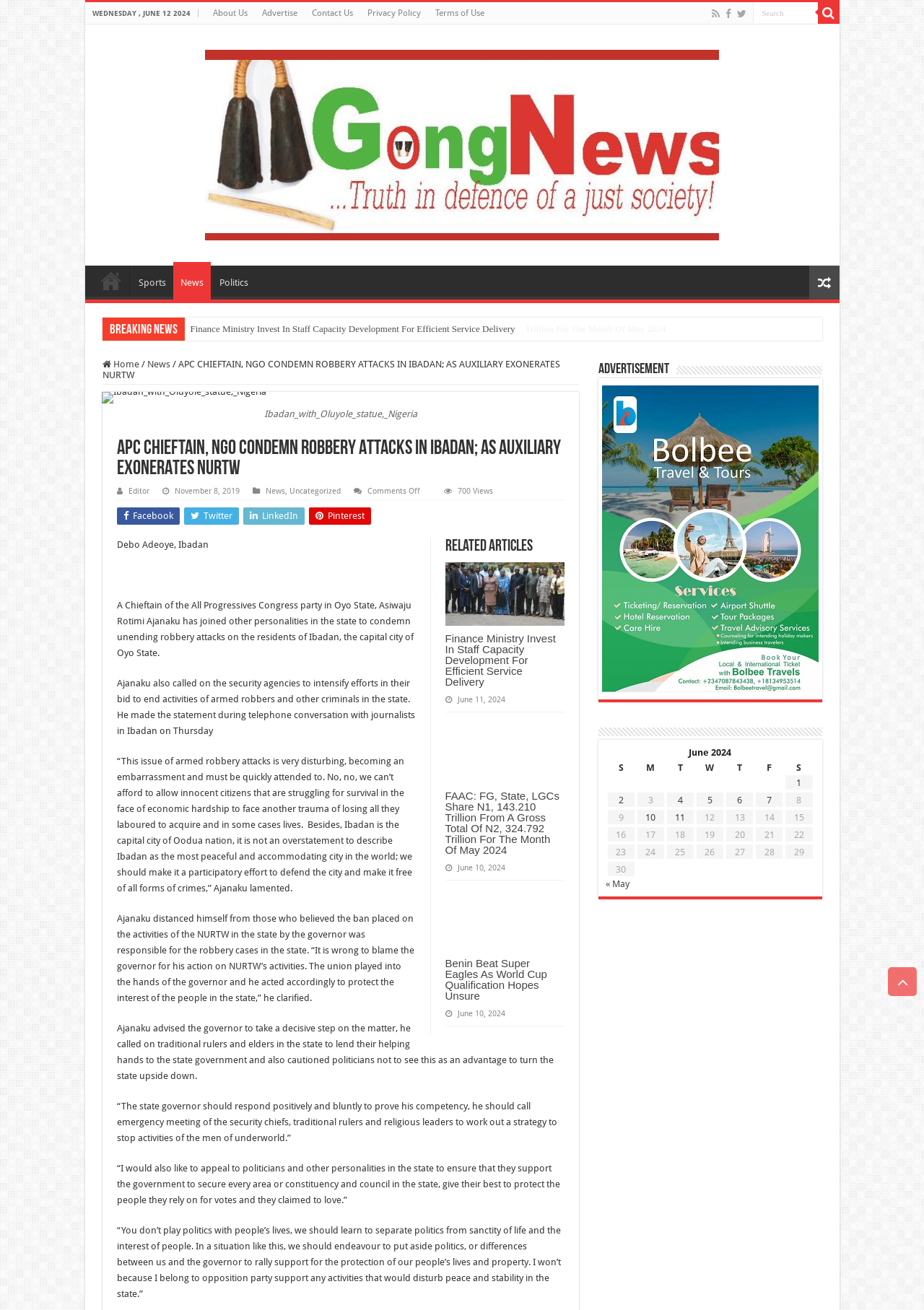Find and extract the text of the primary heading on the webpage.

APC CHIEFTAIN, NGO CONDEMN ROBBERY ATTACKS IN IBADAN; AS AUXILIARY EXONERATES NURTW